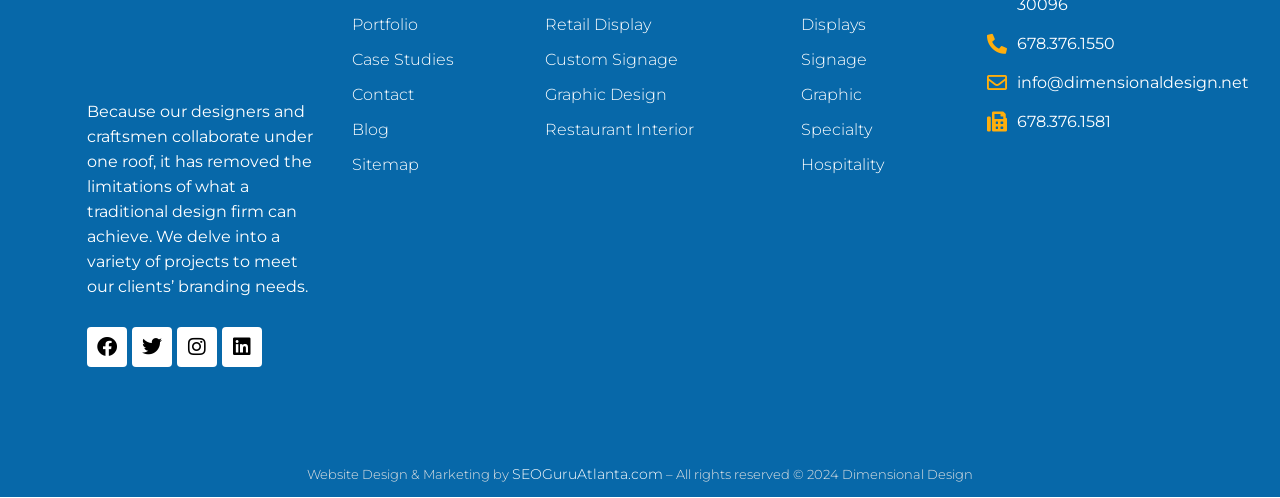Please identify the bounding box coordinates of the clickable area that will allow you to execute the instruction: "Visit Facebook page".

[0.068, 0.658, 0.099, 0.738]